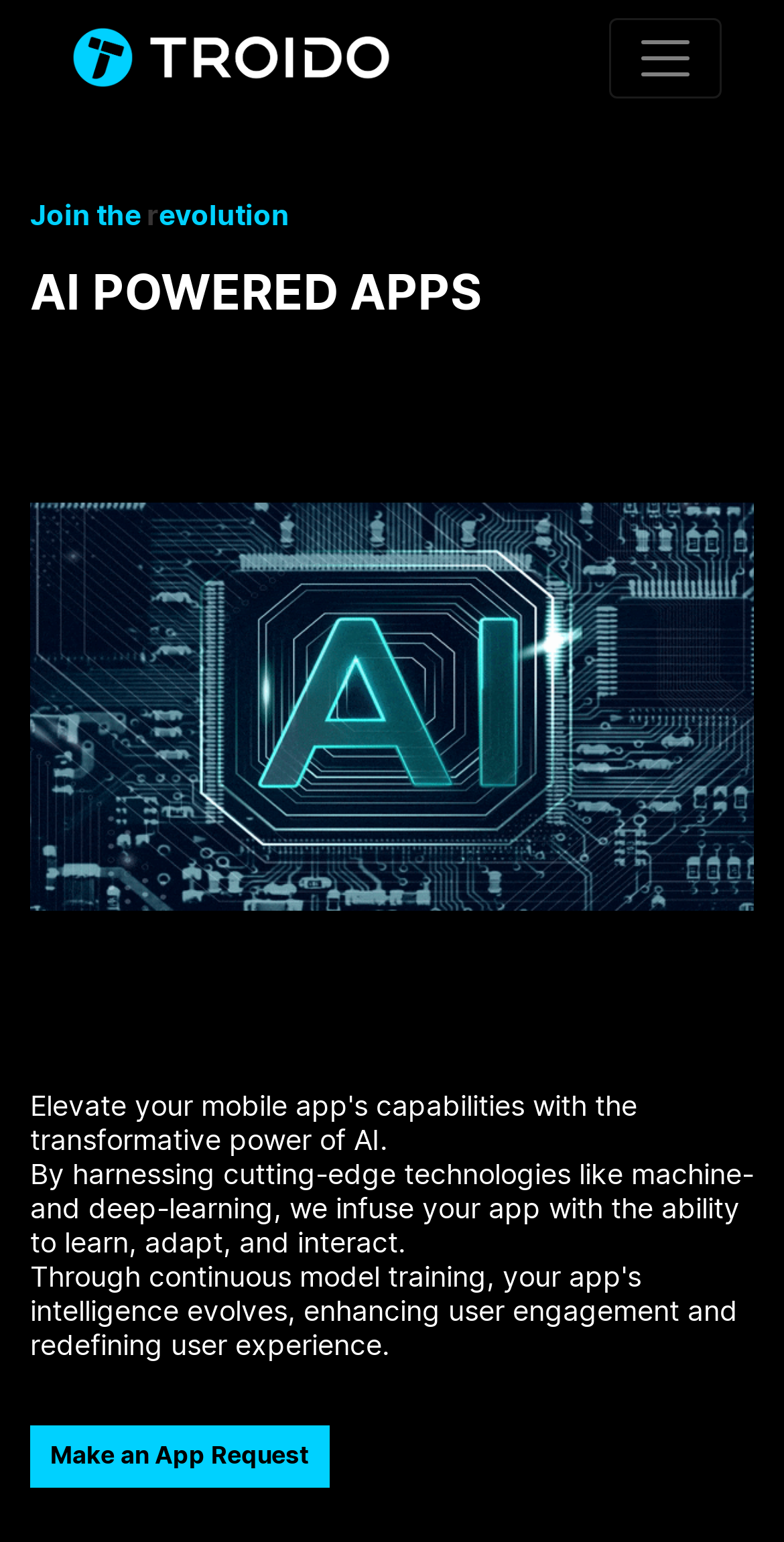What can be done with the link at the bottom of the page?
Use the image to answer the question with a single word or phrase.

Make an App Request